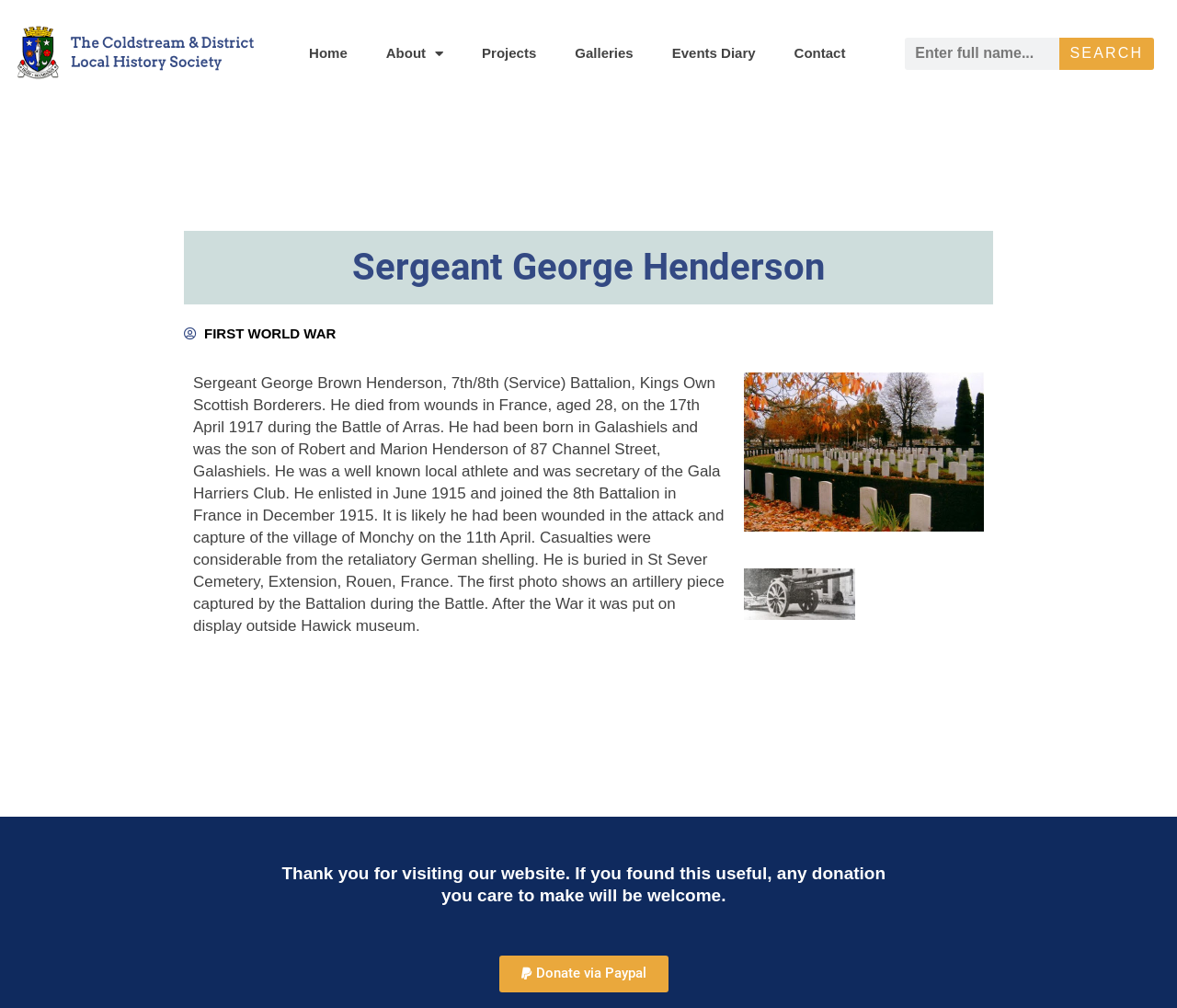Identify the bounding box coordinates necessary to click and complete the given instruction: "go to home page".

[0.247, 0.032, 0.311, 0.074]